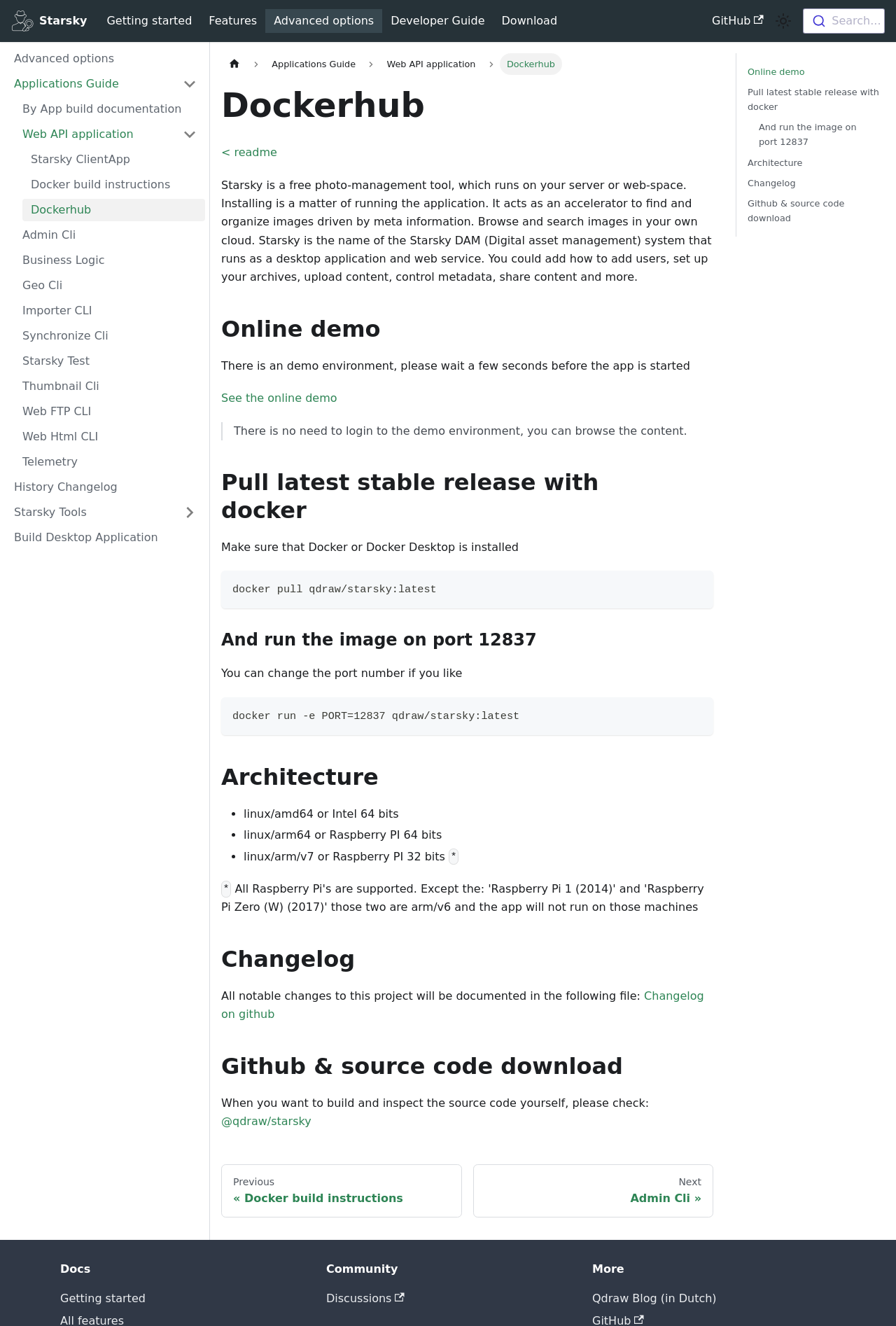Specify the bounding box coordinates of the area to click in order to follow the given instruction: "Search for something."

[0.896, 0.006, 0.988, 0.025]